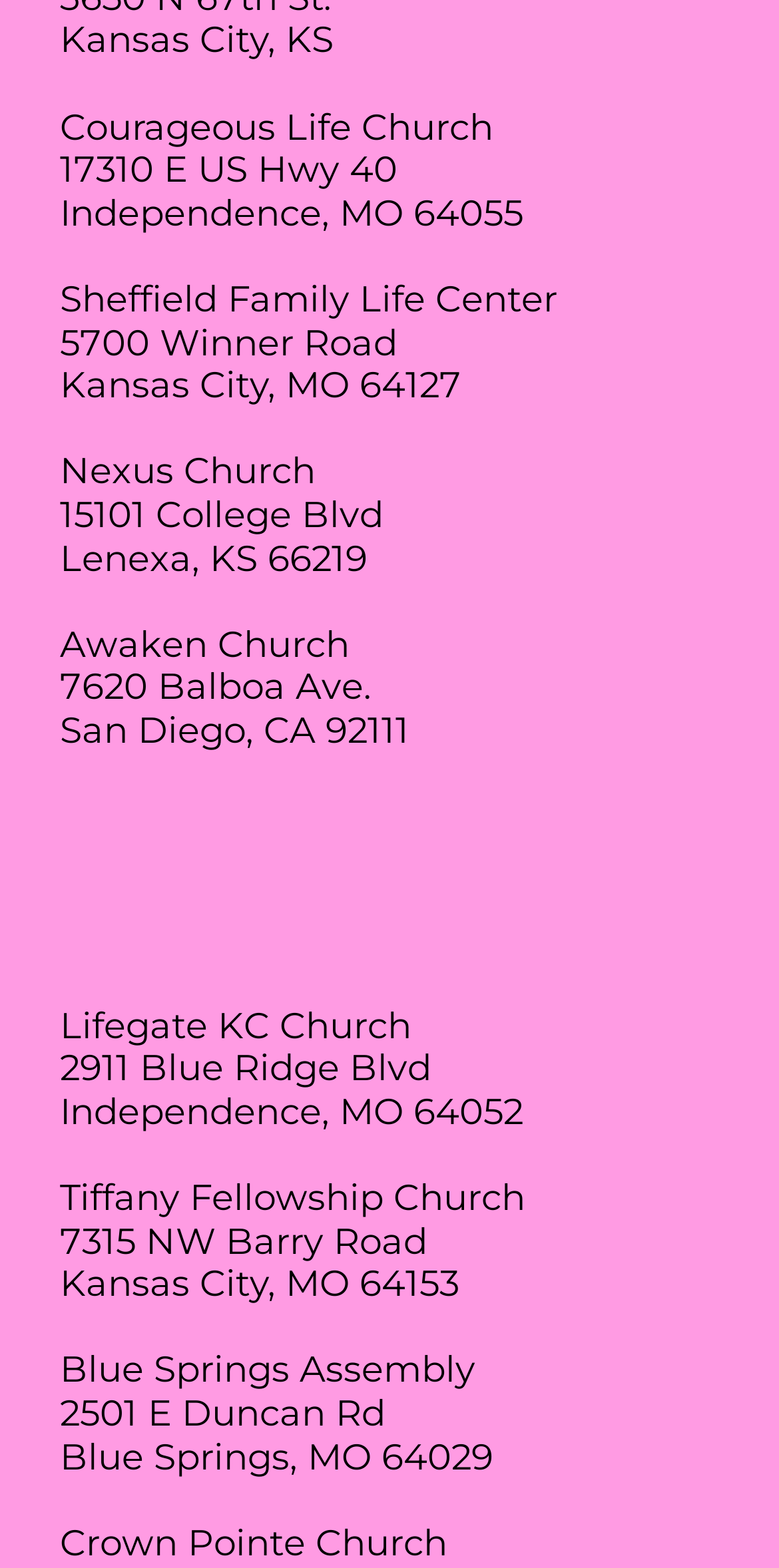Bounding box coordinates should be provided in the format (top-left x, top-left y, bottom-right x, bottom-right y) with all values between 0 and 1. Identify the bounding box for this UI element: Awaken Church

[0.077, 0.397, 0.449, 0.425]